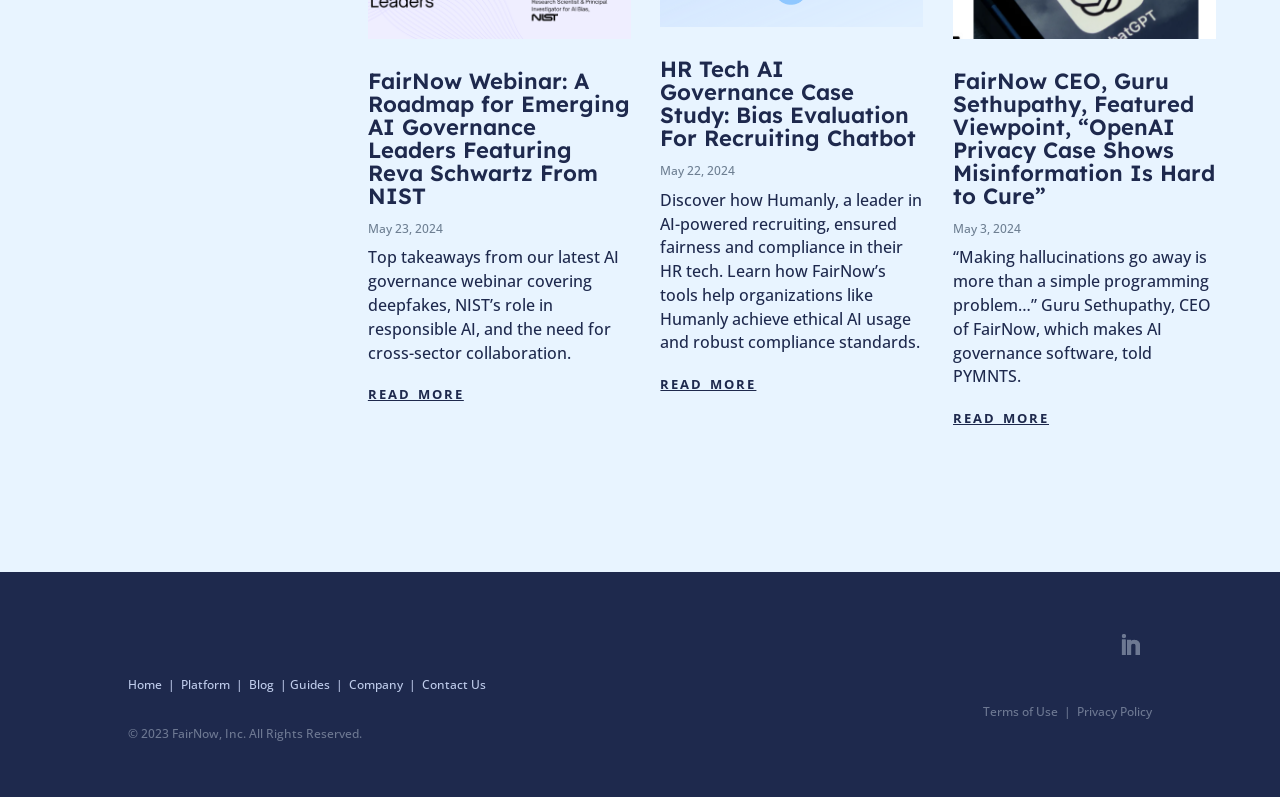Utilize the details in the image to thoroughly answer the following question: Who is the CEO of FairNow?

The CEO of FairNow can be found in the third section of the webpage, where it says 'FairNow CEO, Guru Sethupathy, Featured Viewpoint, “OpenAI Privacy Case Shows Misinformation Is Hard to Cure”' in a heading element.